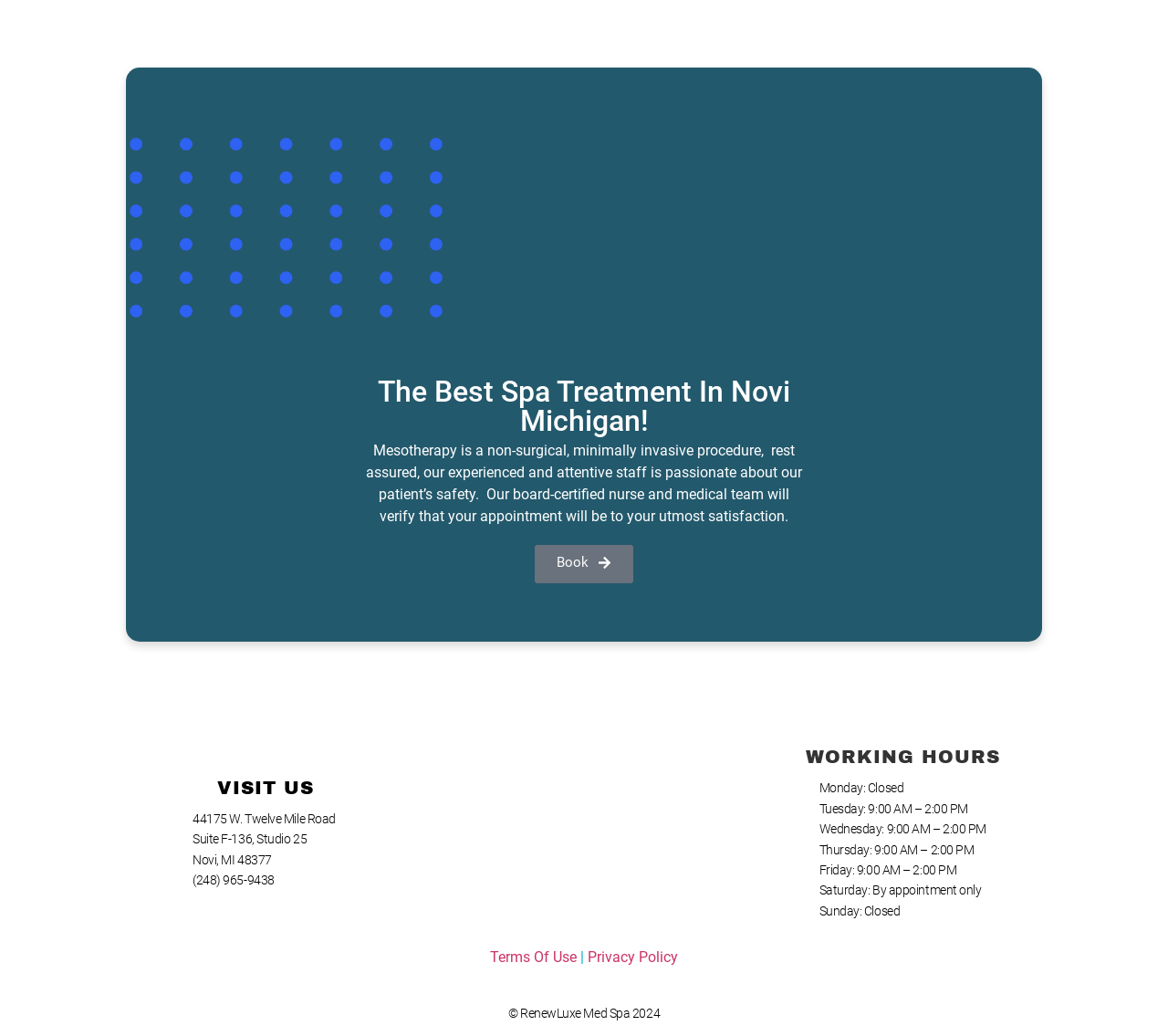What is the address of the spa?
Based on the visual content, answer with a single word or a brief phrase.

44175 W. Twelve Mile Road, Suite F-136, Studio 25, Novi, MI 48377